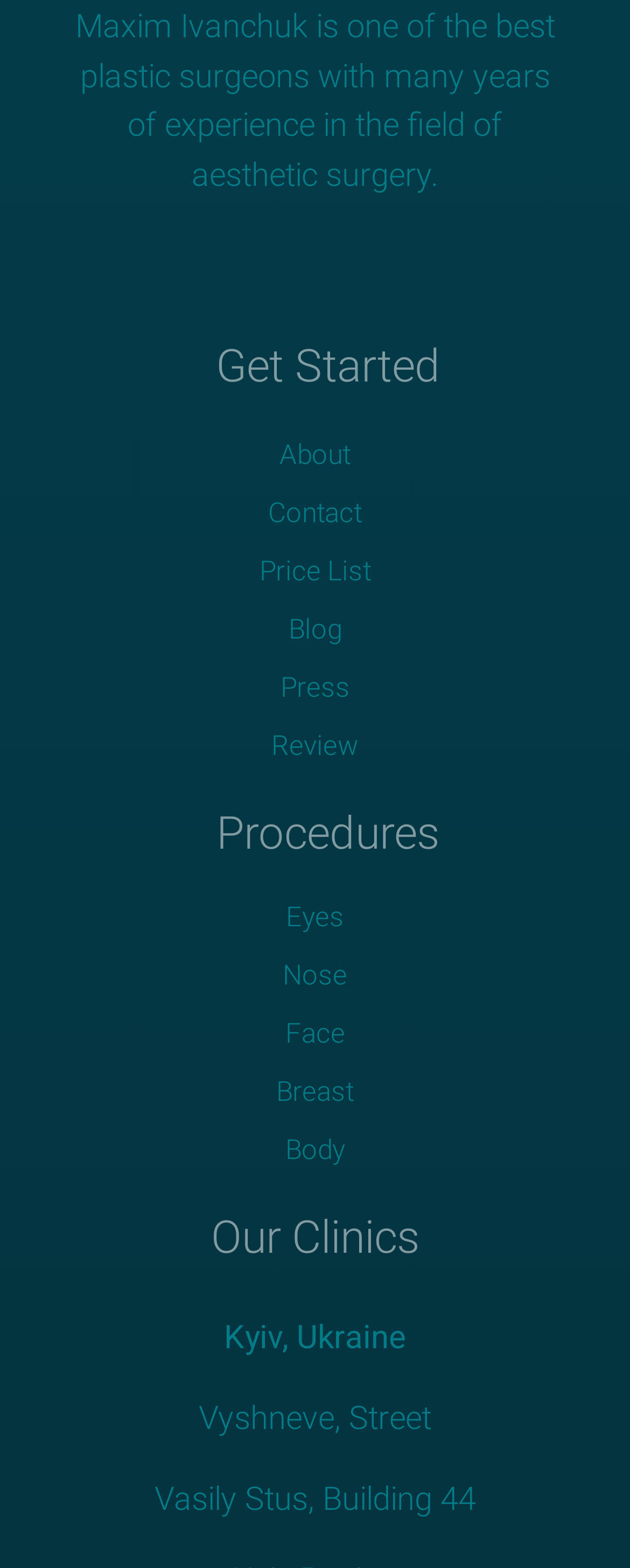Determine the bounding box coordinates of the section I need to click to execute the following instruction: "View 'Procedures'". Provide the coordinates as four float numbers between 0 and 1, i.e., [left, top, right, bottom].

[0.067, 0.515, 0.974, 0.549]